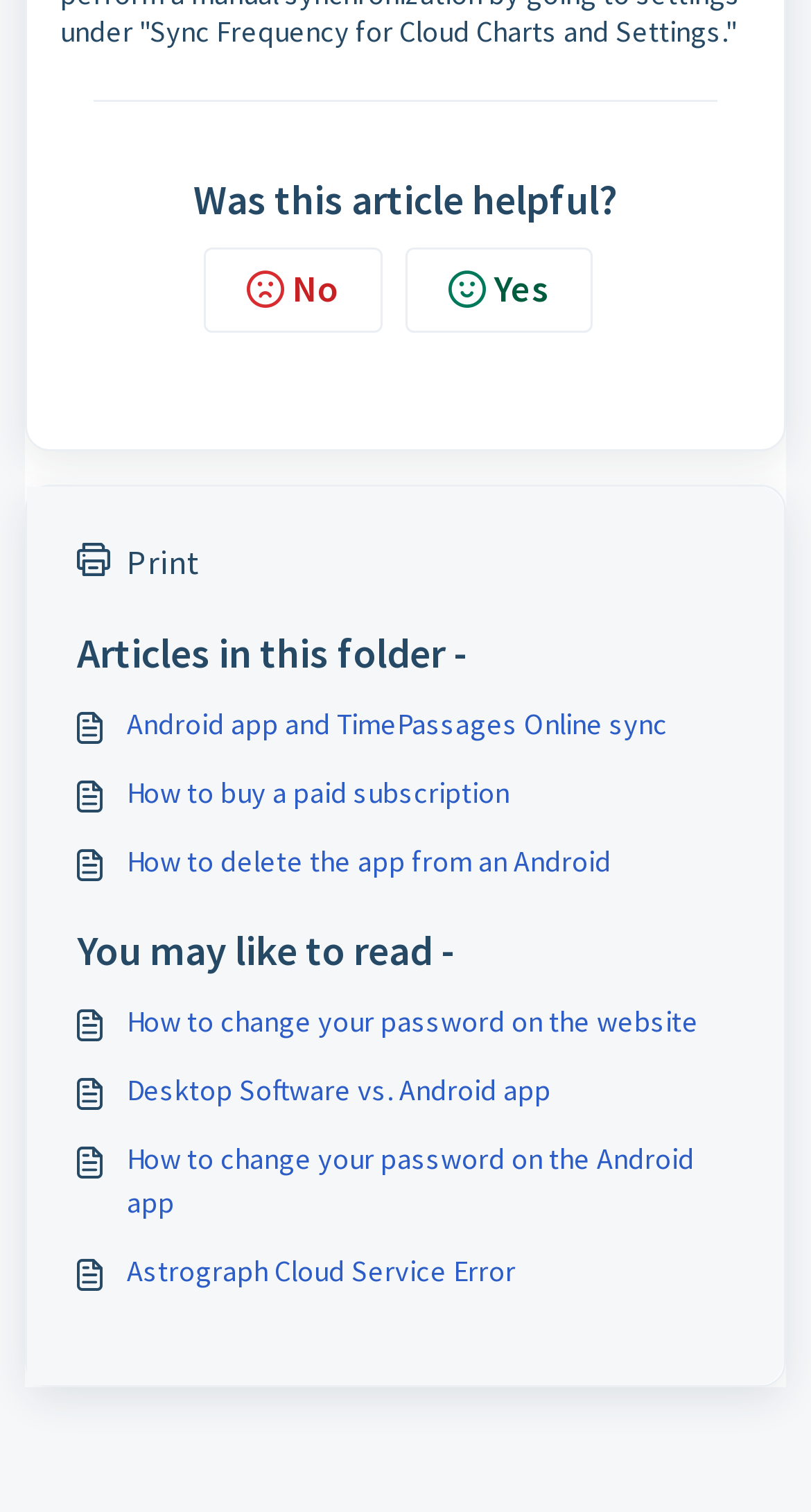Find the bounding box coordinates for the UI element that matches this description: "Conduct".

None